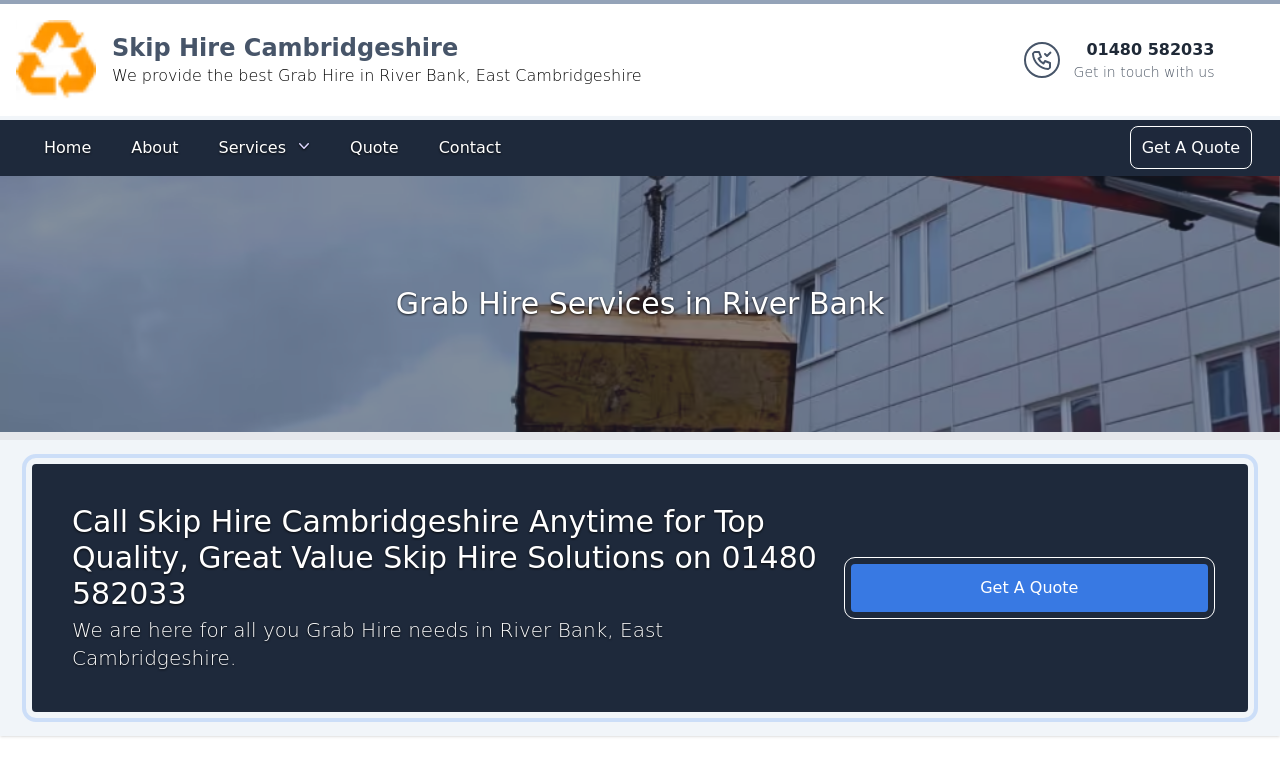Pinpoint the bounding box coordinates of the clickable element needed to complete the instruction: "Click the Skip Hire Cambridgeshire logo". The coordinates should be provided as four float numbers between 0 and 1: [left, top, right, bottom].

[0.012, 0.026, 0.075, 0.131]